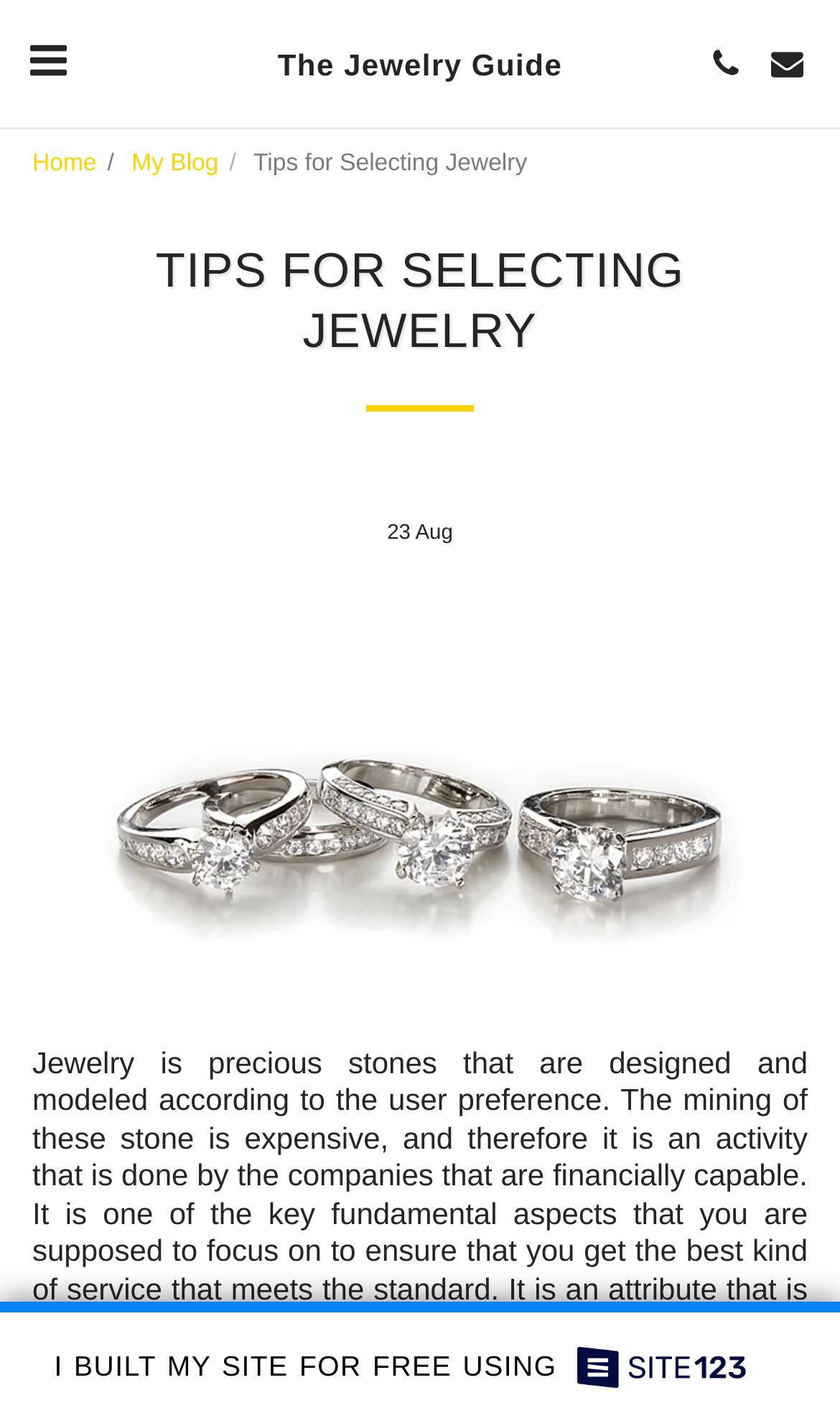Identify the bounding box coordinates of the HTML element based on this description: "My Blog".

[0.157, 0.107, 0.26, 0.126]